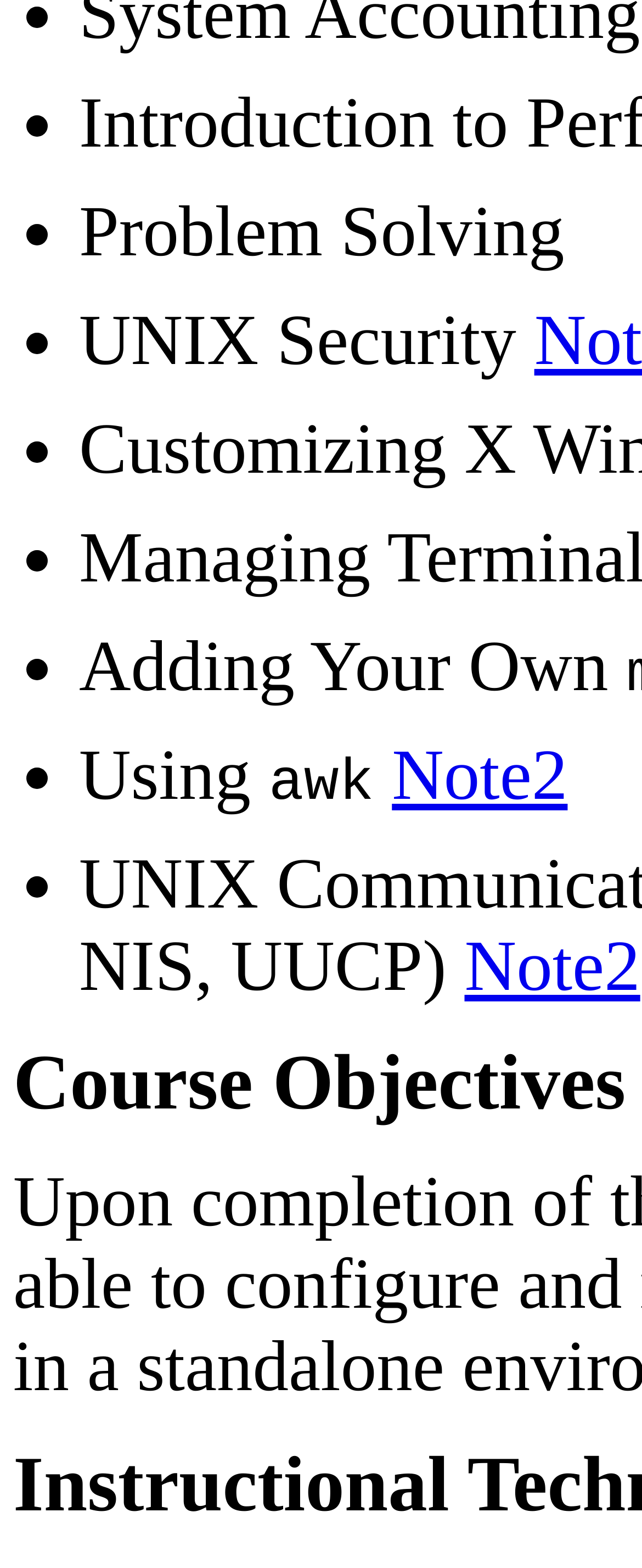How many list markers are there?
Answer with a single word or phrase by referring to the visual content.

7